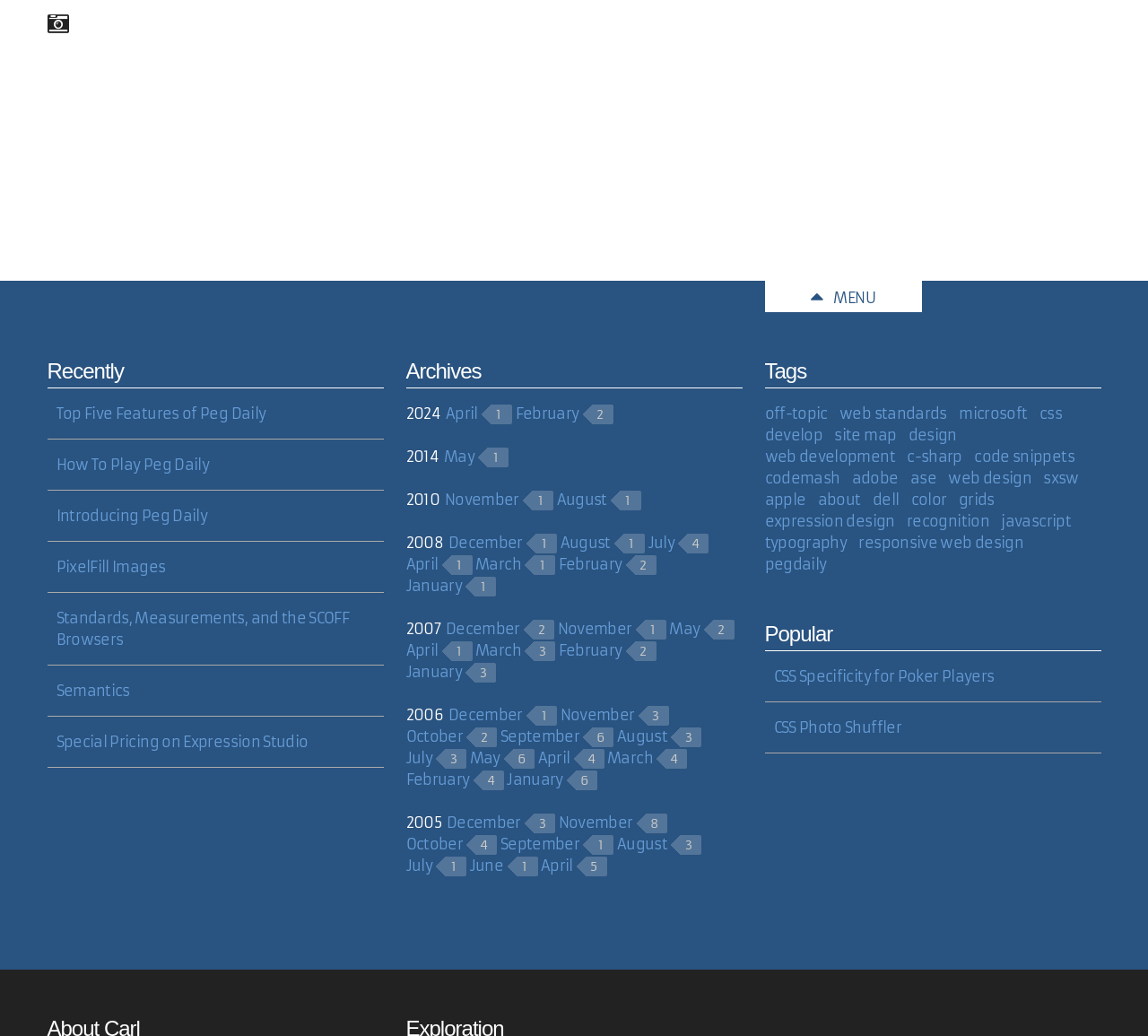Use a single word or phrase to respond to the question:
What is the name of the first link under 'Recently'?

Top Five Features of Peg Daily